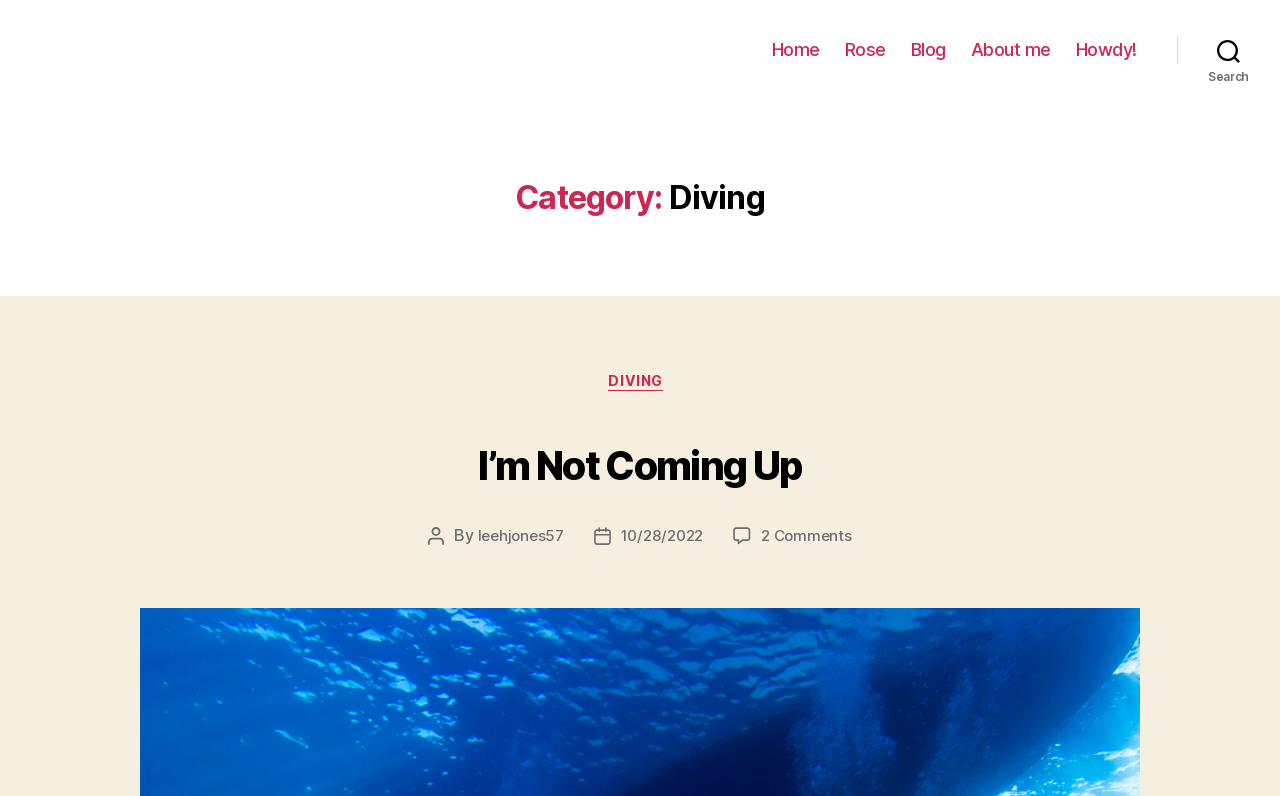Who is the author of the post 'I’m Not Coming Up'?
Based on the image, give a one-word or short phrase answer.

leehjones57